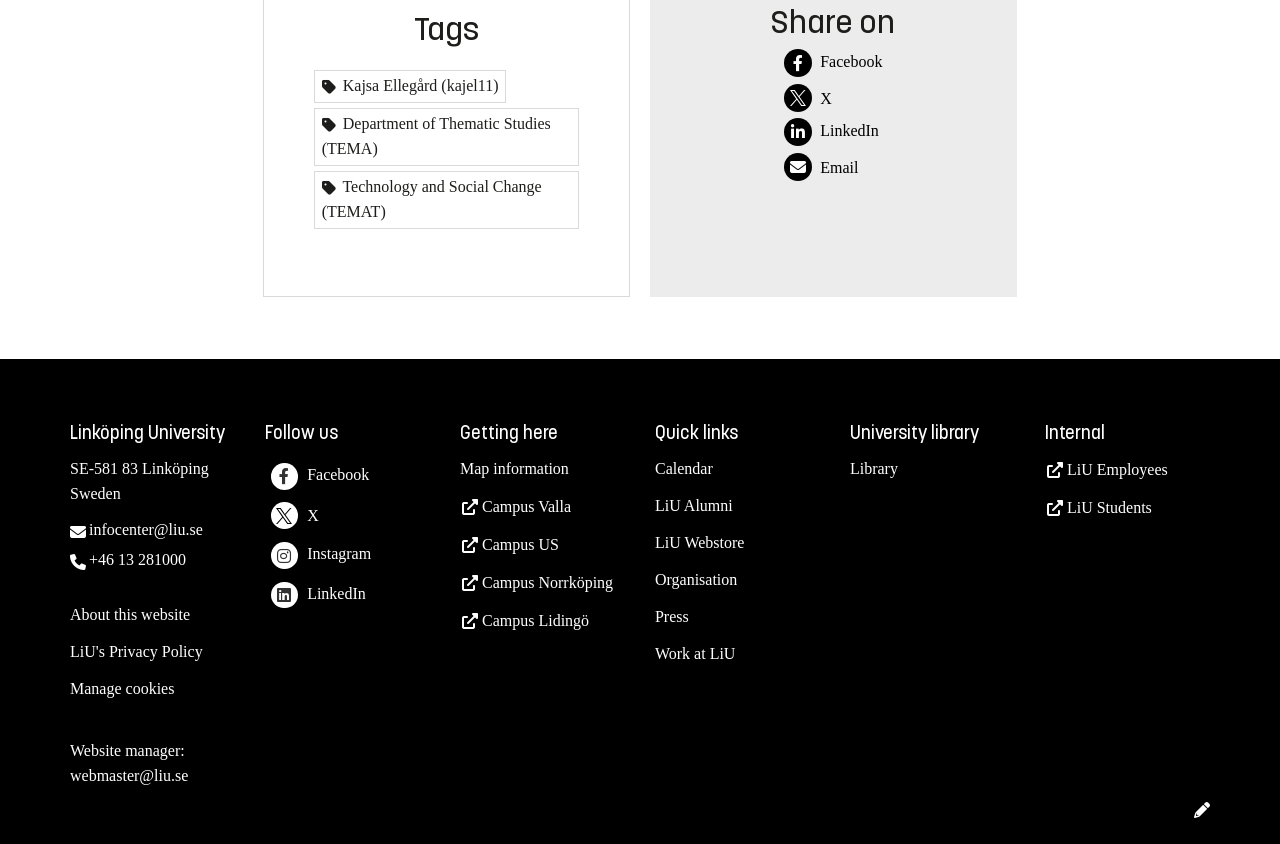Can you find the bounding box coordinates for the element that needs to be clicked to execute this instruction: "Contact Linköping University"? The coordinates should be given as four float numbers between 0 and 1, i.e., [left, top, right, bottom].

[0.07, 0.618, 0.158, 0.638]